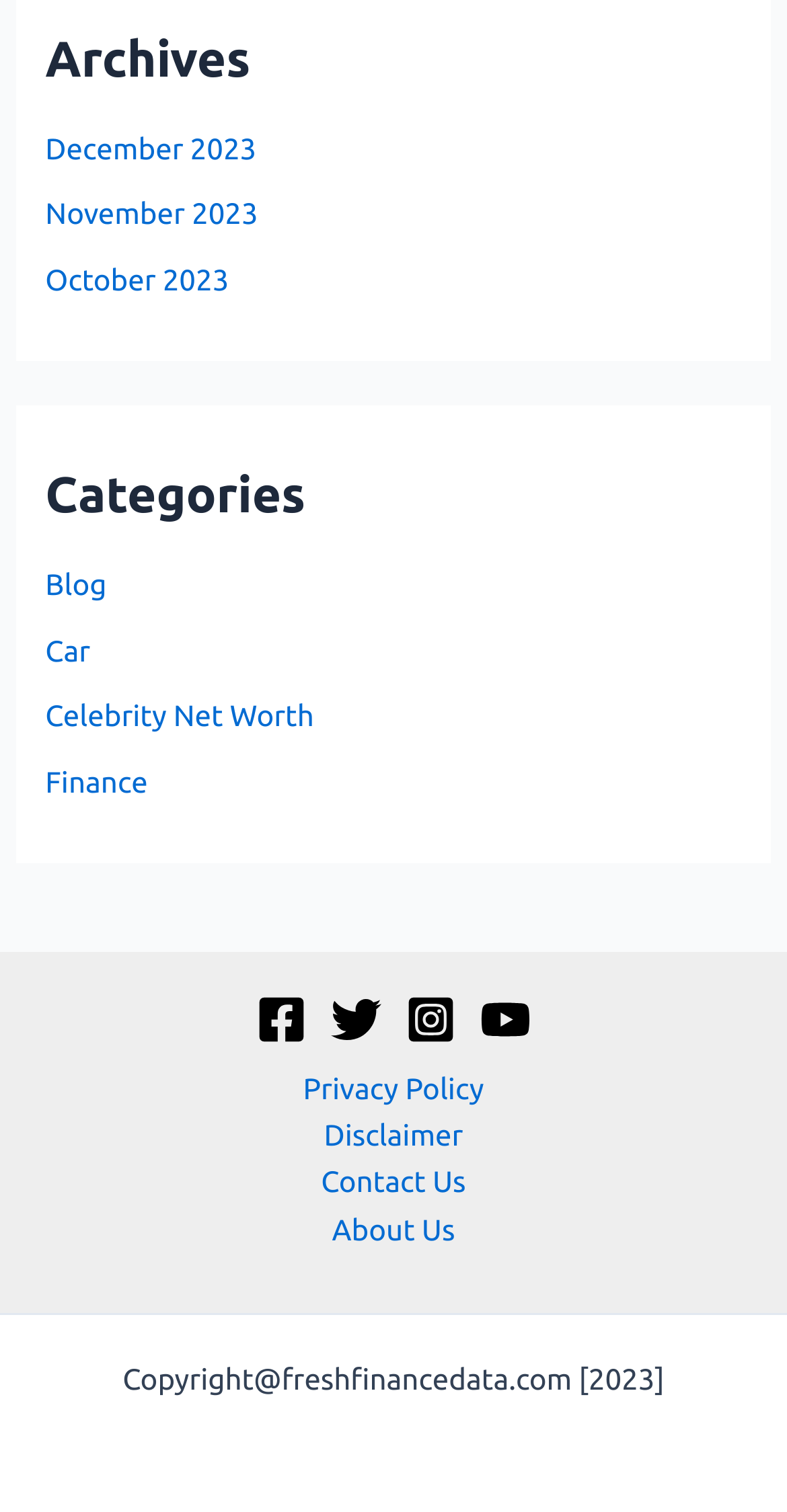Determine the bounding box coordinates of the clickable region to carry out the instruction: "go to December 2023".

[0.058, 0.086, 0.326, 0.109]